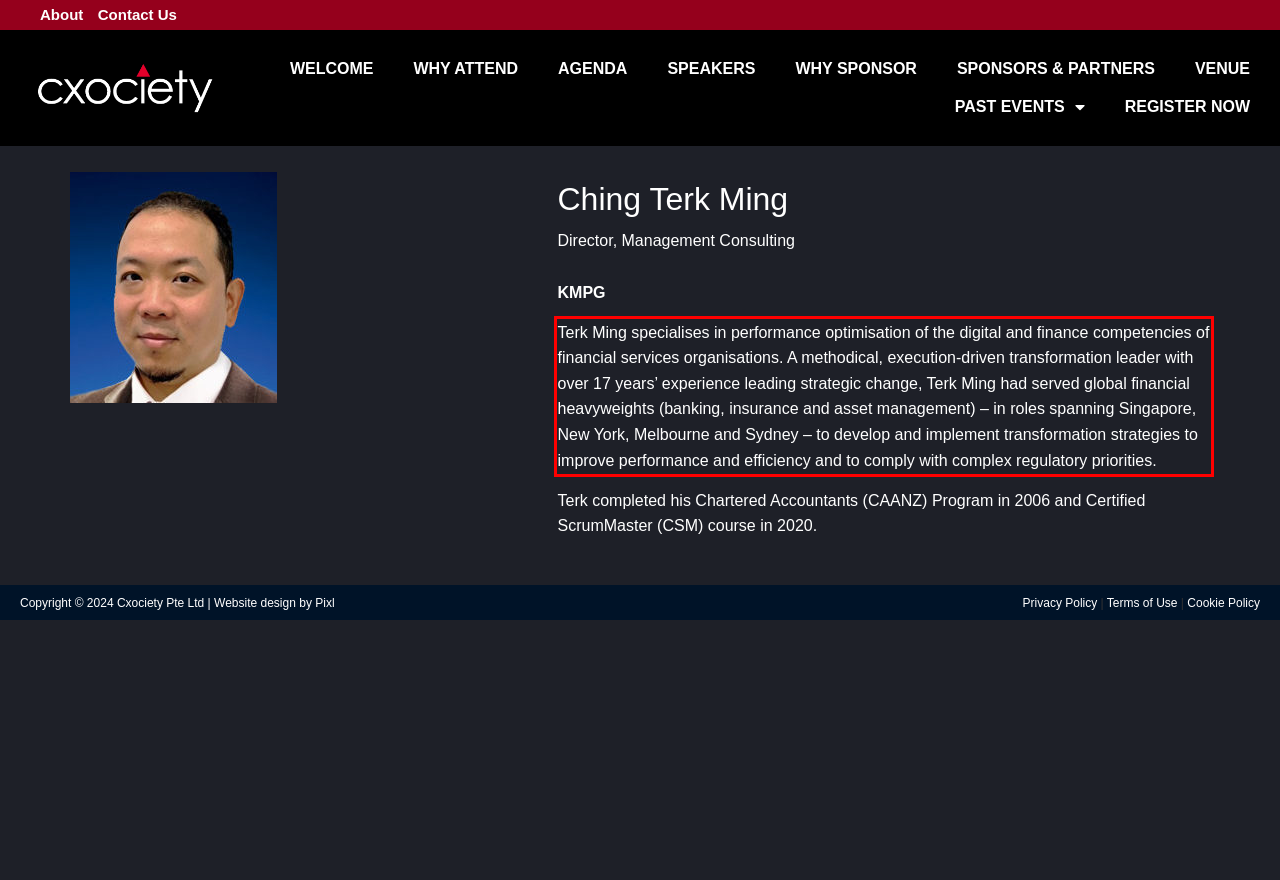Identify and extract the text within the red rectangle in the screenshot of the webpage.

Terk Ming specialises in performance optimisation of the digital and finance competencies of financial services organisations. A methodical, execution-driven transformation leader with over 17 years’ experience leading strategic change, Terk Ming had served global financial heavyweights (banking, insurance and asset management) – in roles spanning Singapore, New York, Melbourne and Sydney – to develop and implement transformation strategies to improve performance and efficiency and to comply with complex regulatory priorities.